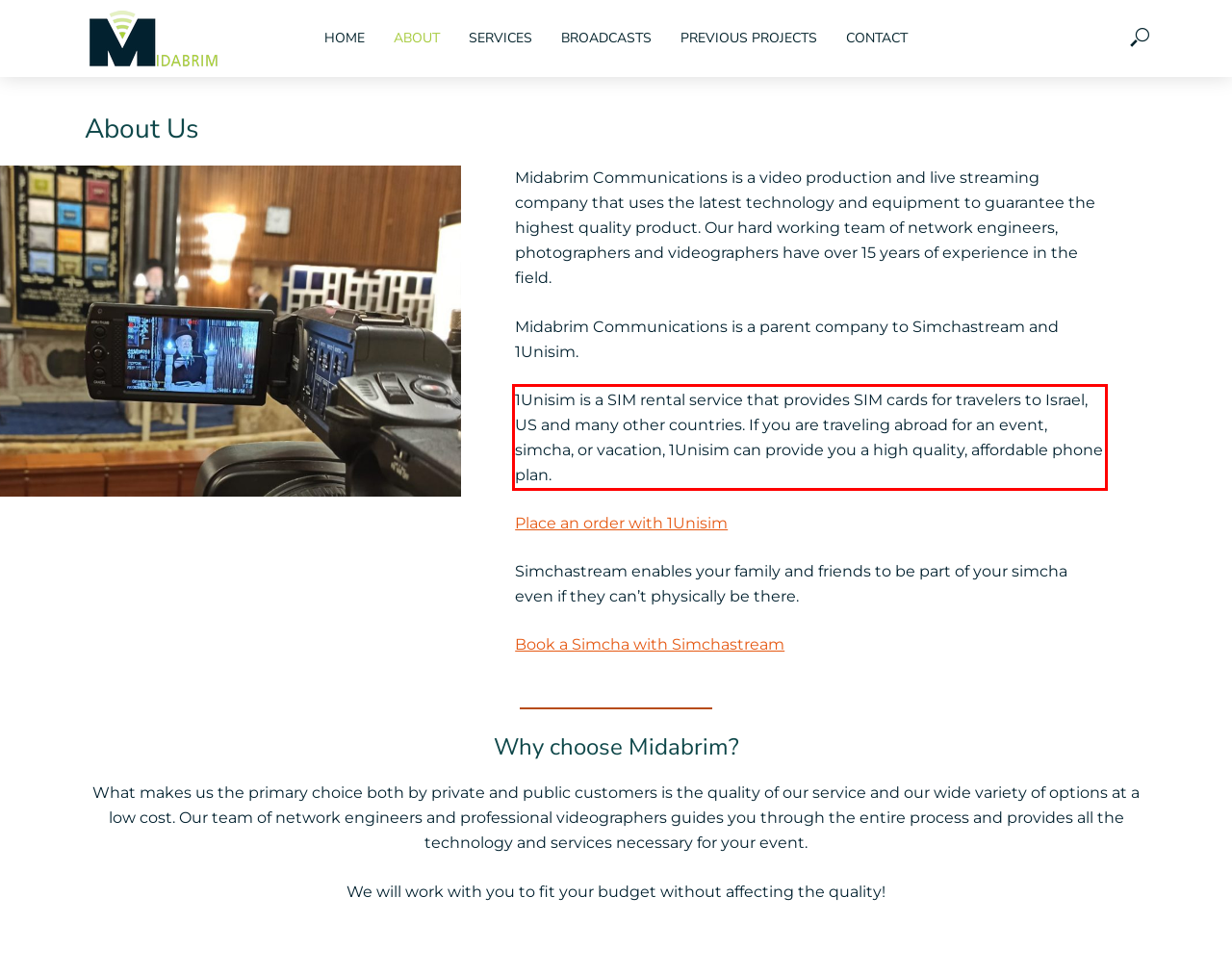You are provided with a screenshot of a webpage containing a red bounding box. Please extract the text enclosed by this red bounding box.

1Unisim is a SIM rental service that provides SIM cards for travelers to Israel, US and many other countries. If you are traveling abroad for an event, simcha, or vacation, 1Unisim can provide you a high quality, affordable phone plan.